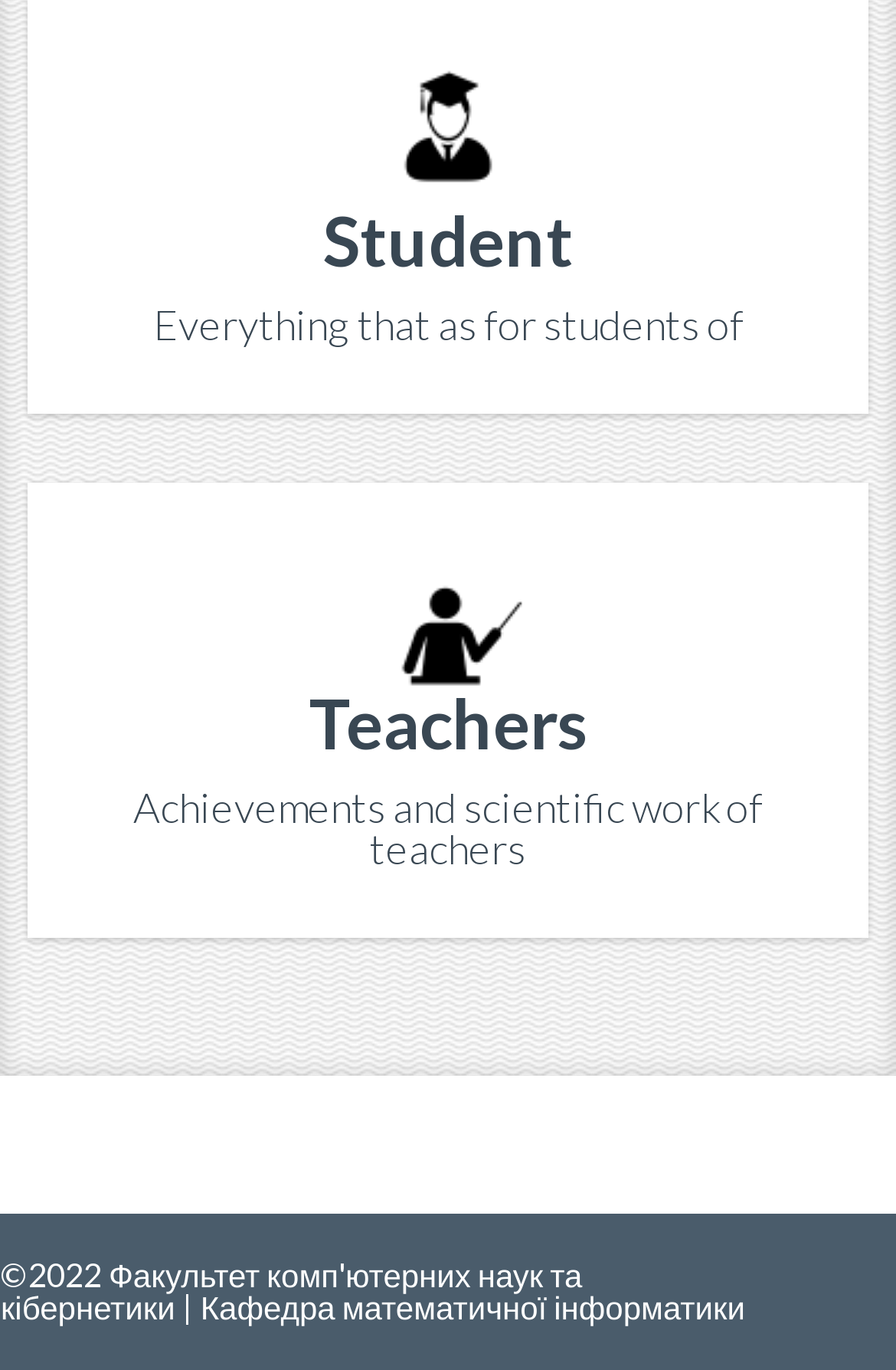Refer to the image and provide an in-depth answer to the question:
What is the last element at the bottom of the webpage?

To find the last element at the bottom of the webpage, I looked at the contentinfo section, which contains three links, and the last one is 'Кафедра математичної інформатики'.